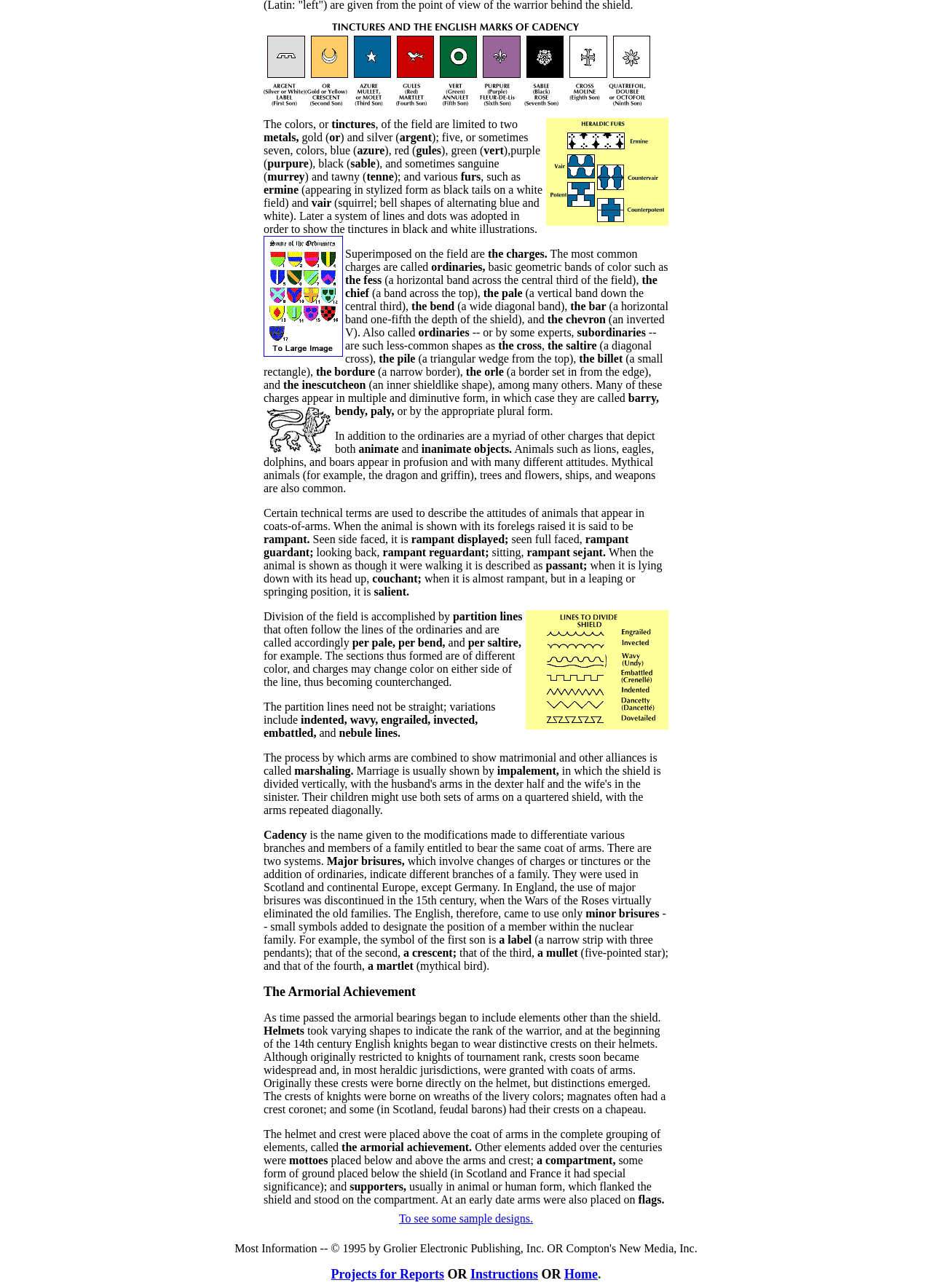What is the term for a diagonal cross?
Please give a detailed and elaborate answer to the question.

According to the webpage, the saltire is a diagonal cross, which is one of the less-common shapes used in coats-of-arms.